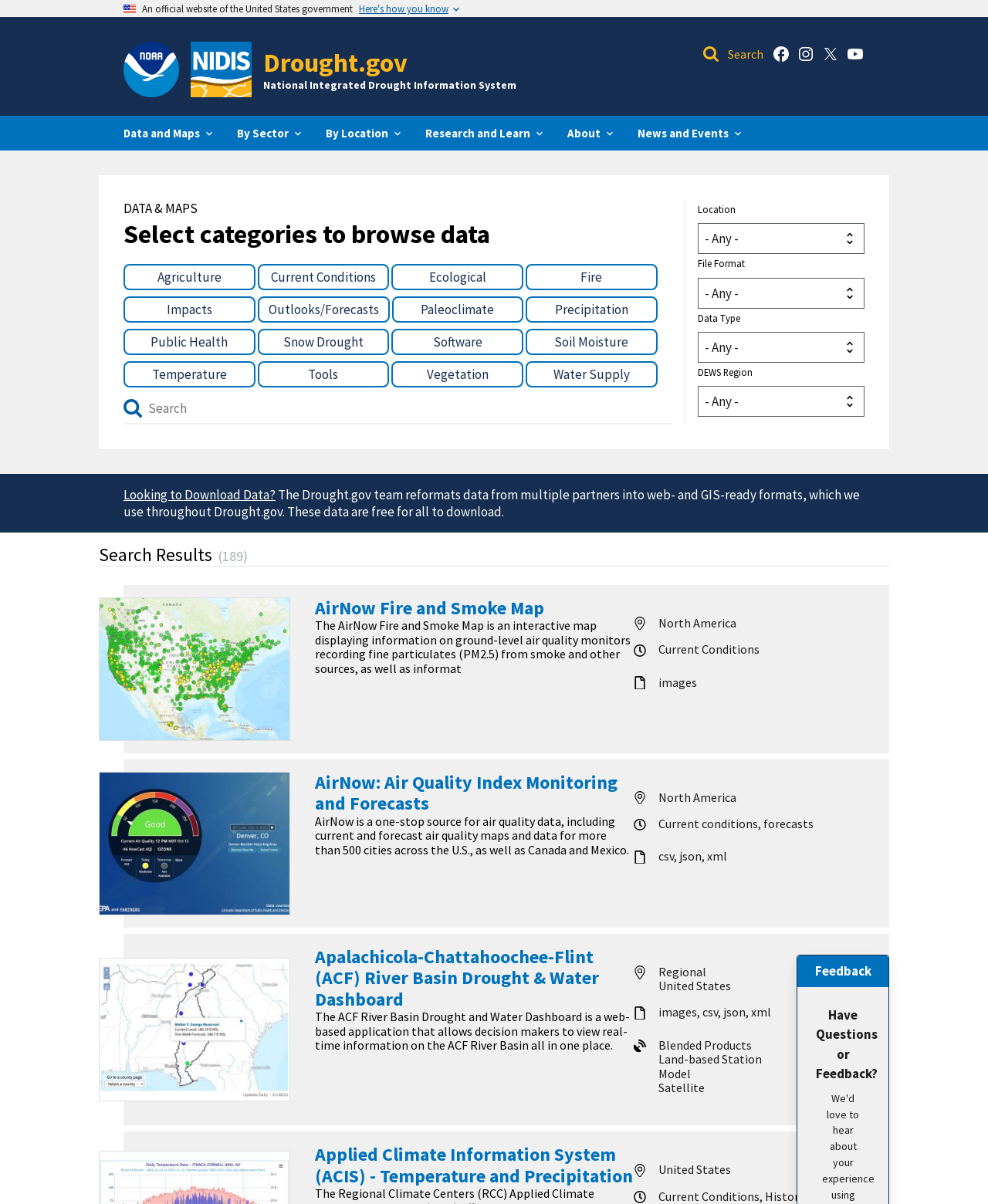What is the purpose of the 'Data and Maps' button?
Answer the question with as much detail as possible.

The 'Data and Maps' button is a navigation button located at the top of the webpage, and it allows users to access data and maps related to drought information, which is the main topic of the website.